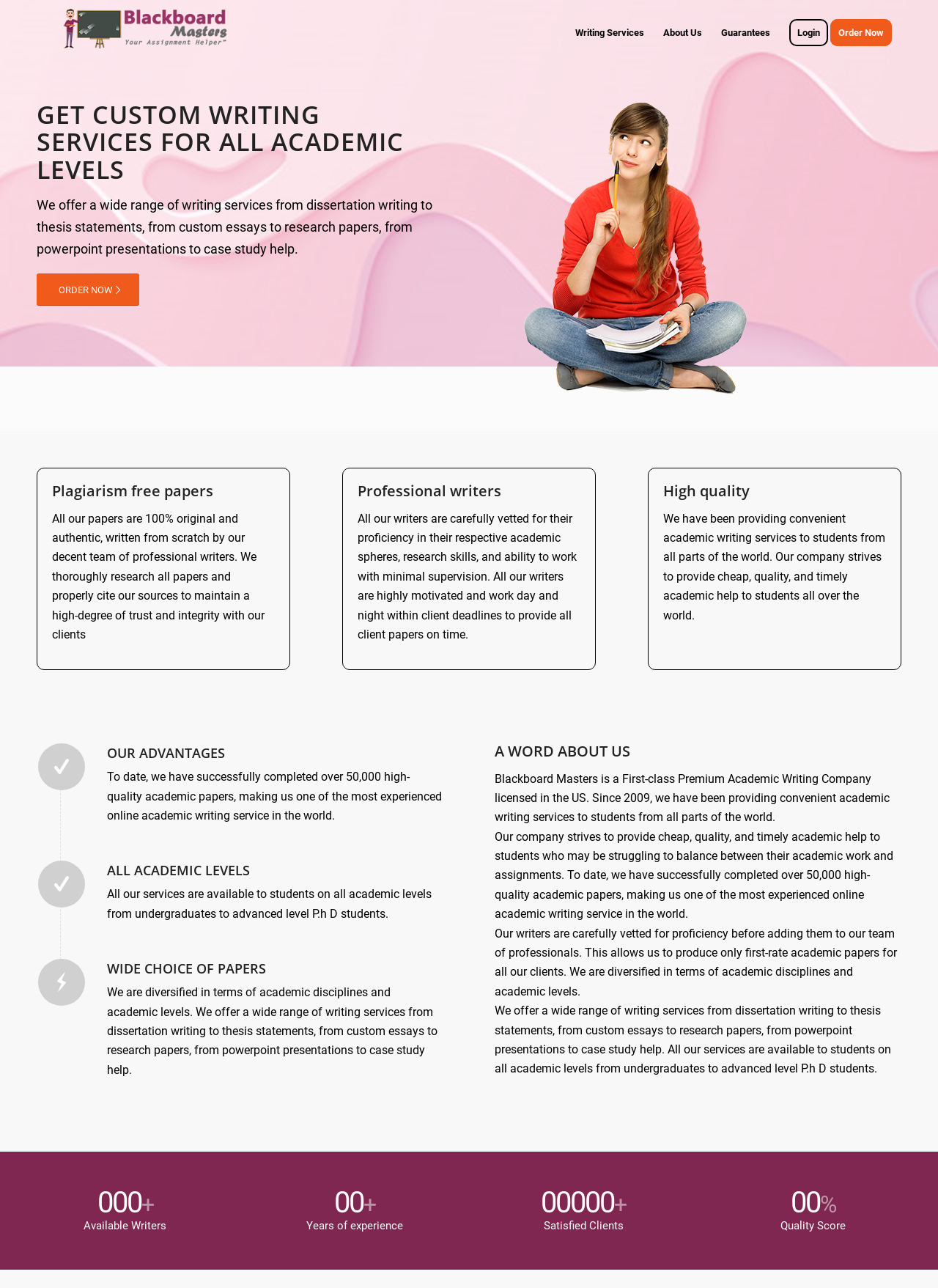What is the name of the company?
Please provide a single word or phrase in response based on the screenshot.

Blackboard Masters